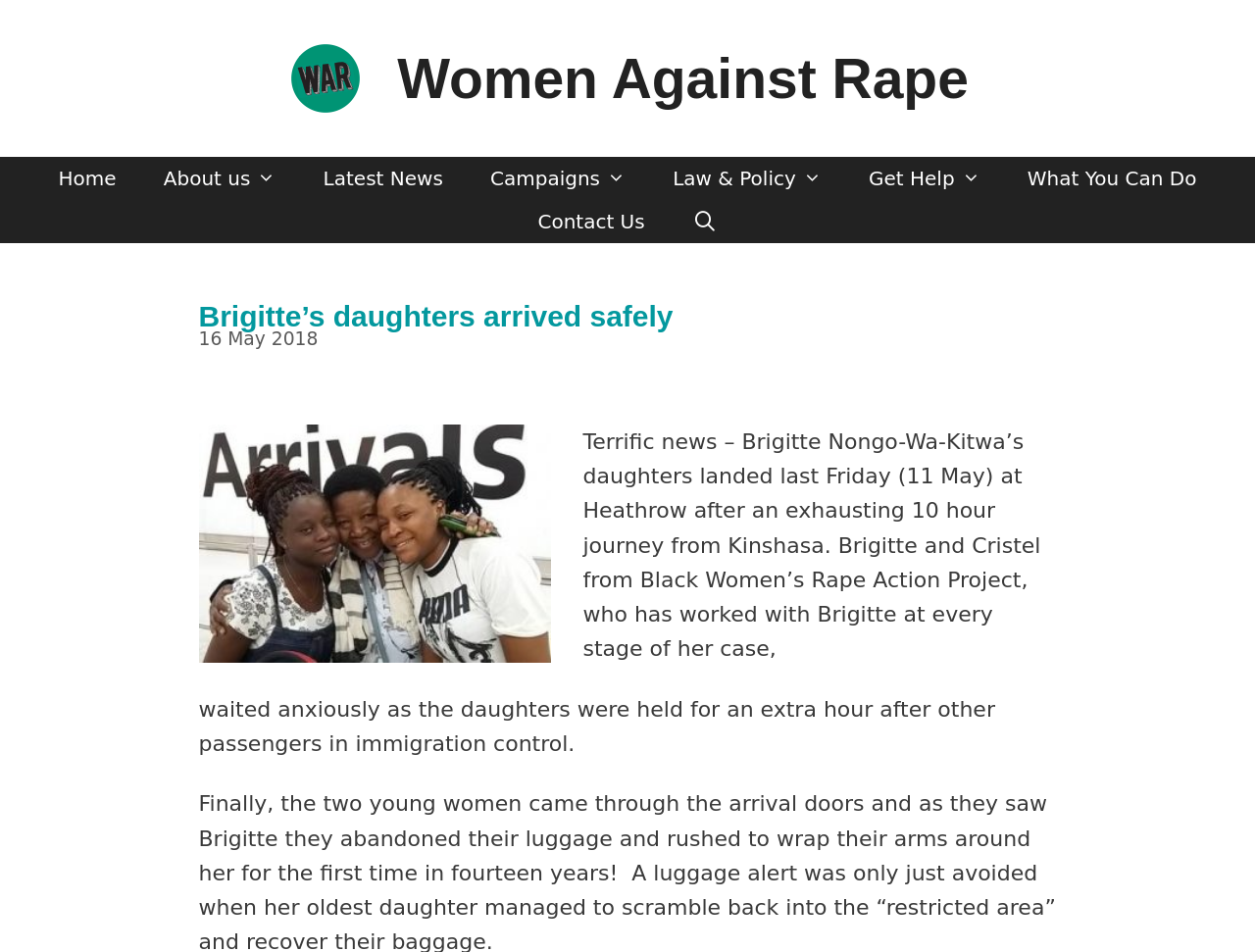Determine the main headline of the webpage and provide its text.

Brigitte’s daughters arrived safely